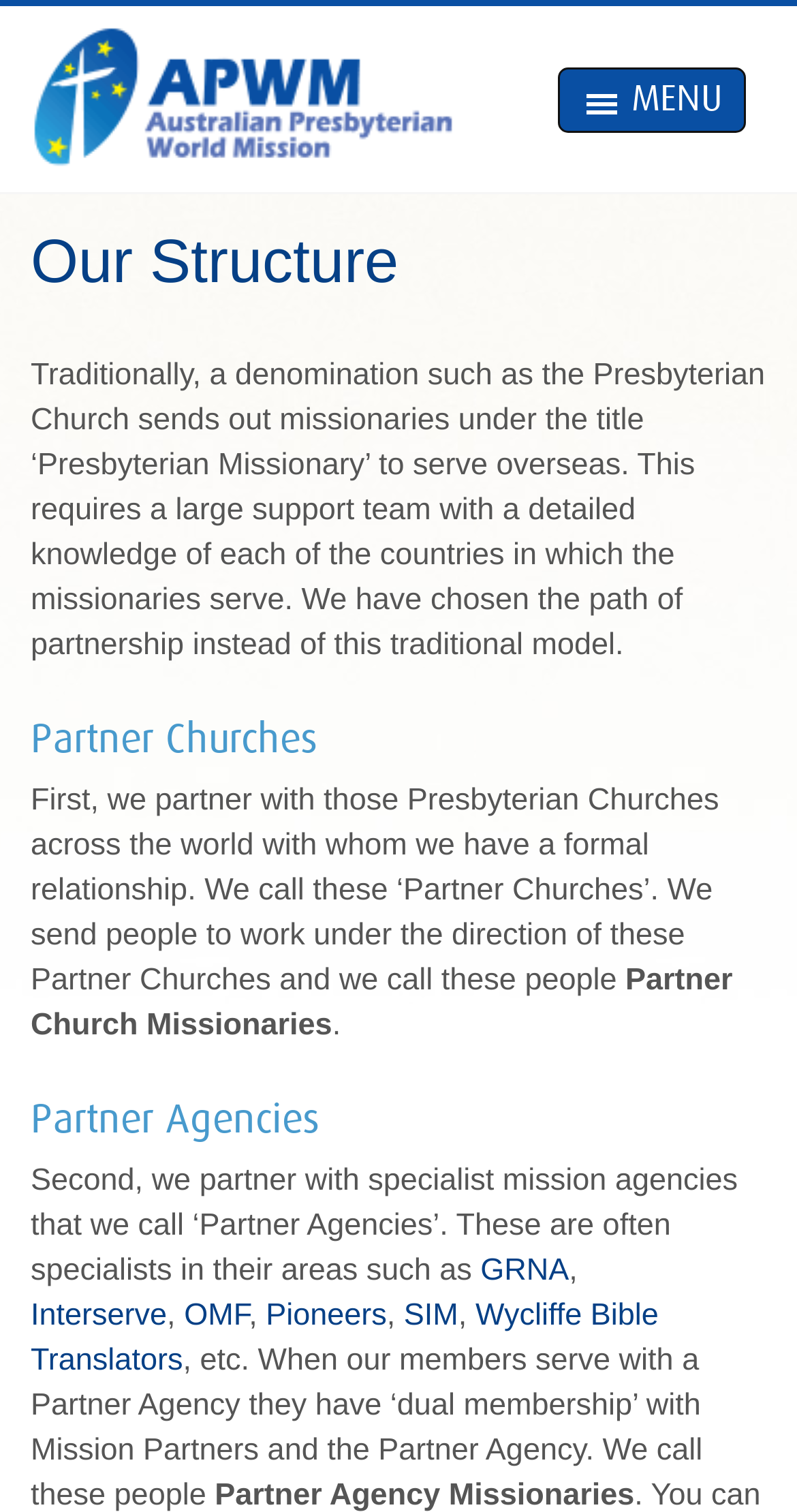What is the role of Partner Church Missionaries?
Based on the image content, provide your answer in one word or a short phrase.

Work under Partner Churches